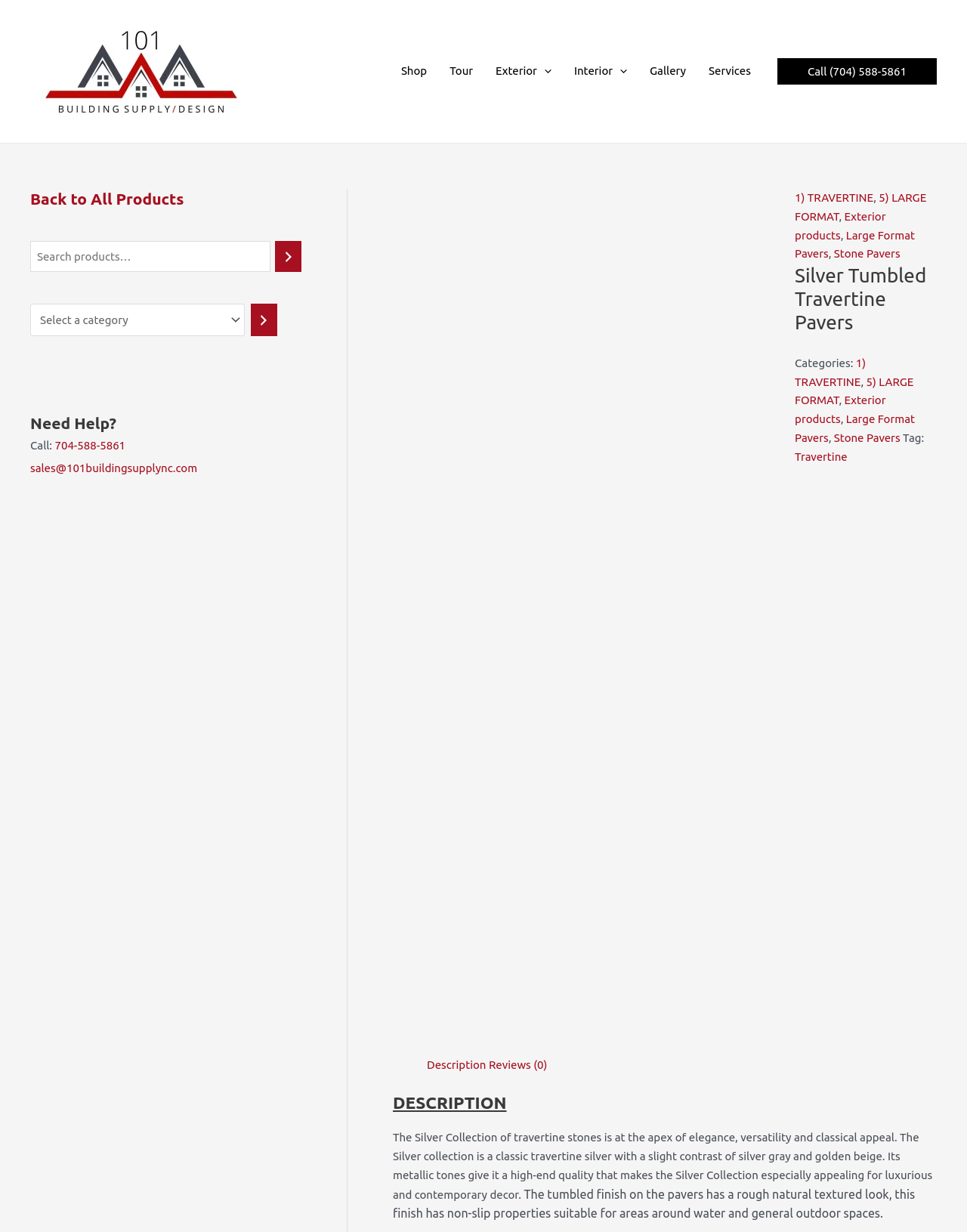Please find and generate the text of the main heading on the webpage.

Silver Tumbled Travertine Pavers